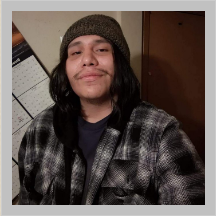Answer the question with a single word or phrase: 
When did Leslie Martin Hawk pass away?

January 27, 2024